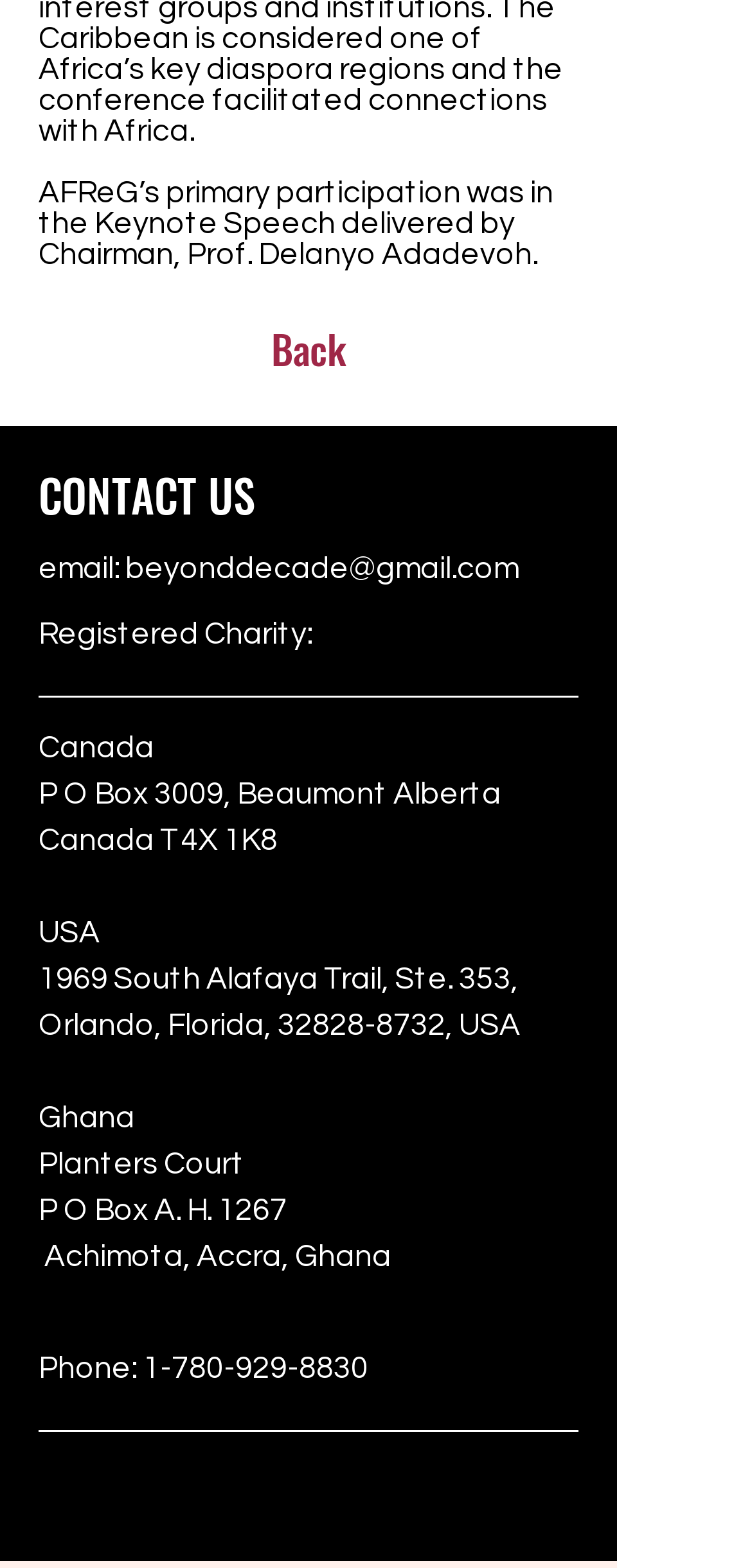Bounding box coordinates are given in the format (top-left x, top-left y, bottom-right x, bottom-right y). All values should be floating point numbers between 0 and 1. Provide the bounding box coordinate for the UI element described as: November 1, 2023November 1, 2023

None